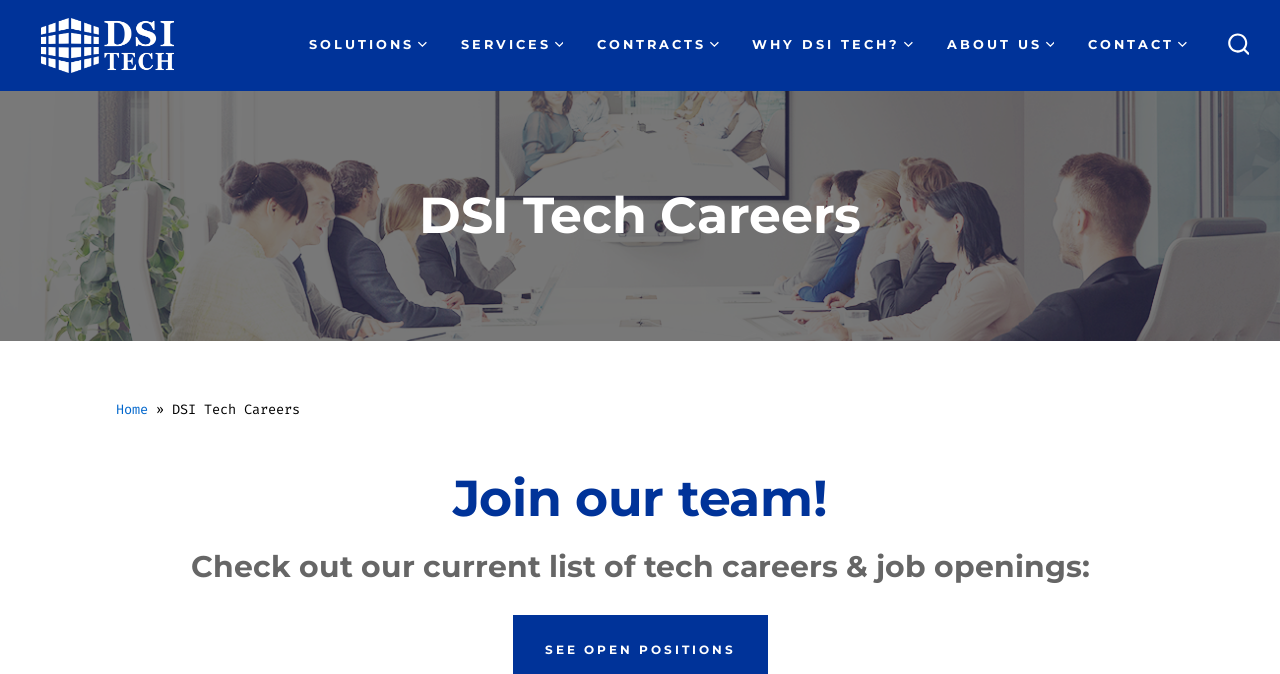Pinpoint the bounding box coordinates of the clickable element to carry out the following instruction: "Learn about DSI Tech careers."

[0.32, 0.26, 0.68, 0.38]